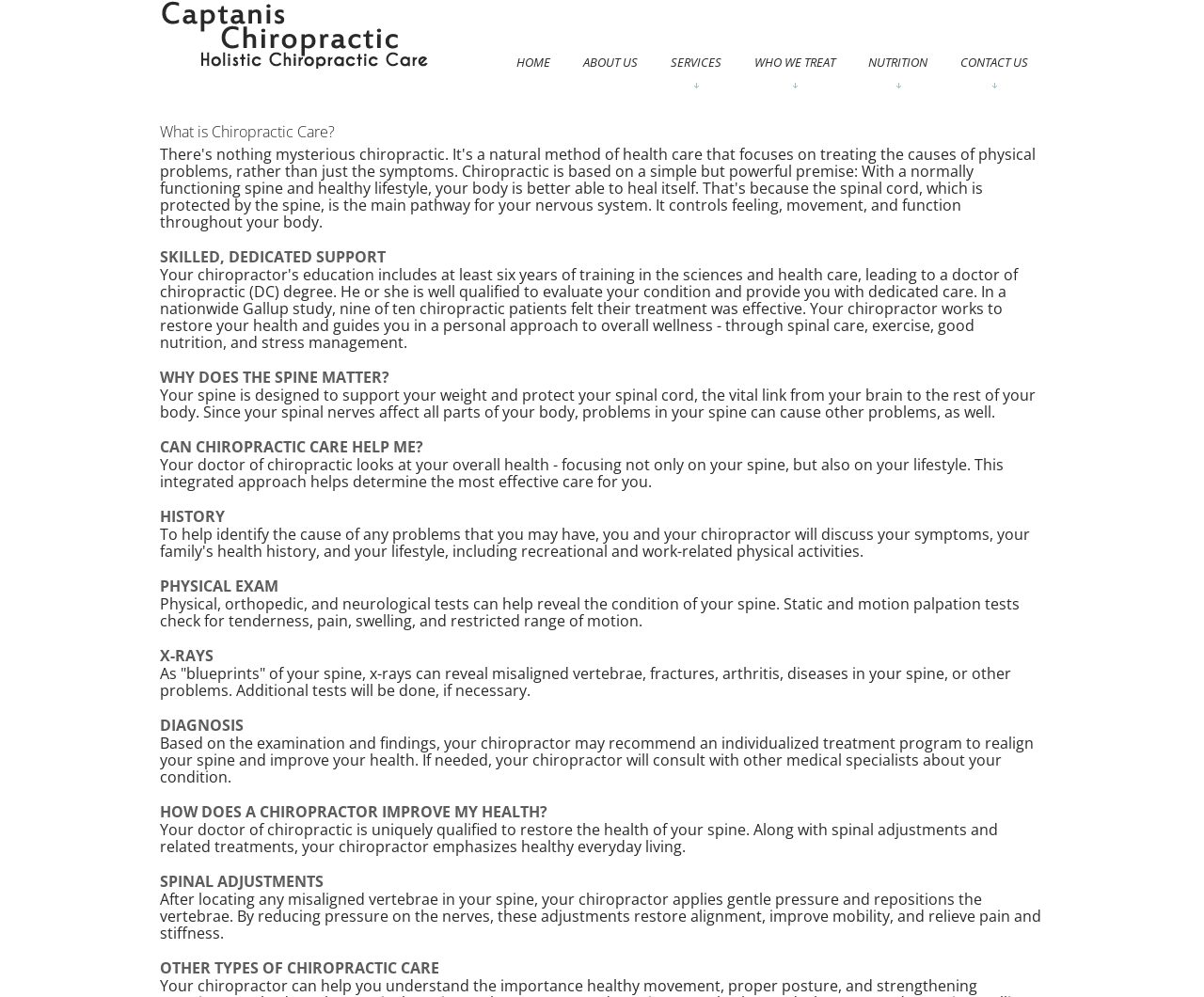Provide a short, one-word or phrase answer to the question below:
What is the purpose of spinal adjustments?

Reduce pressure on nerves